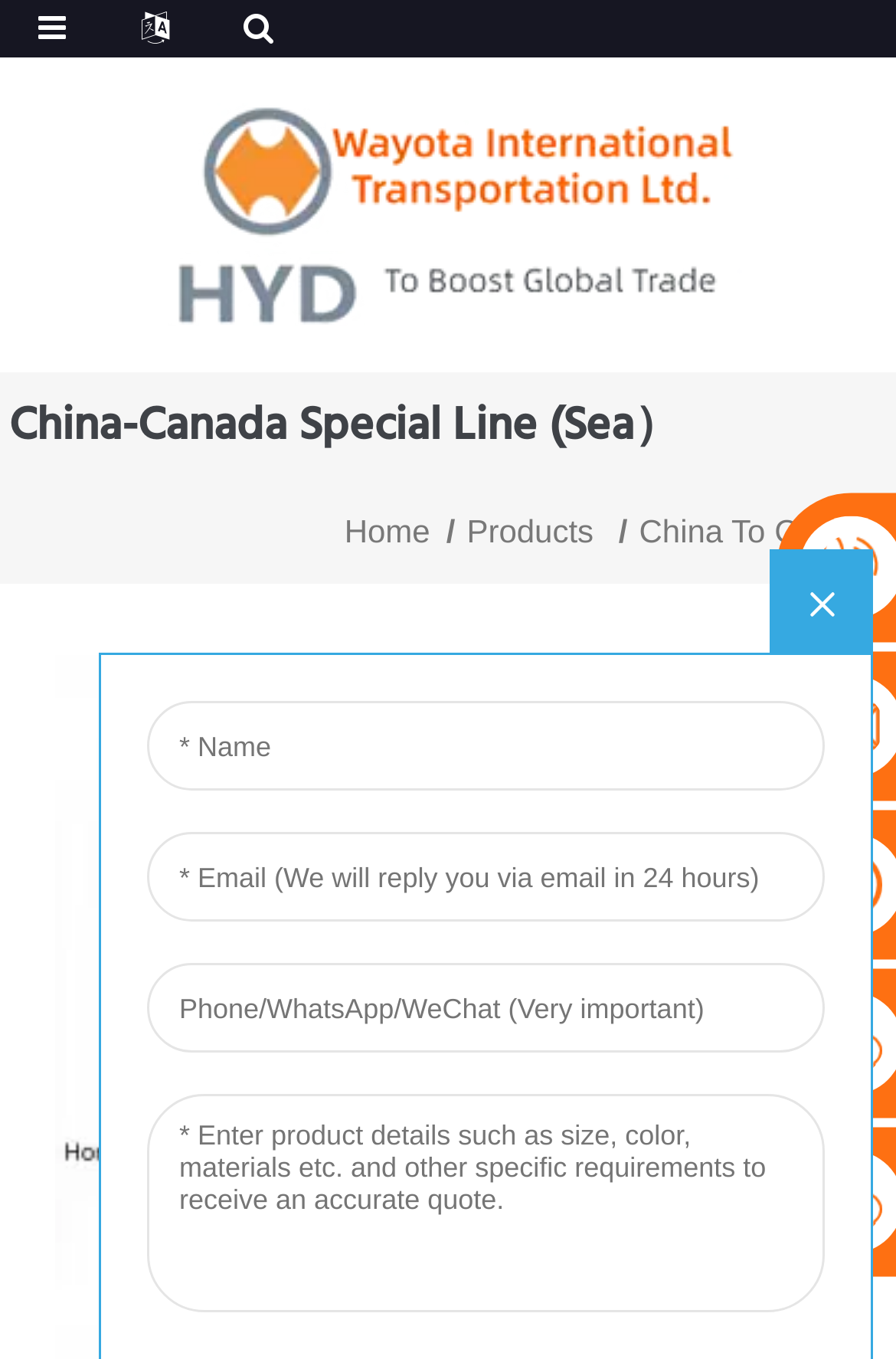Using the provided description Home, find the bounding box coordinates for the UI element. Provide the coordinates in (top-left x, top-left y, bottom-right x, bottom-right y) format, ensuring all values are between 0 and 1.

[0.384, 0.377, 0.48, 0.404]